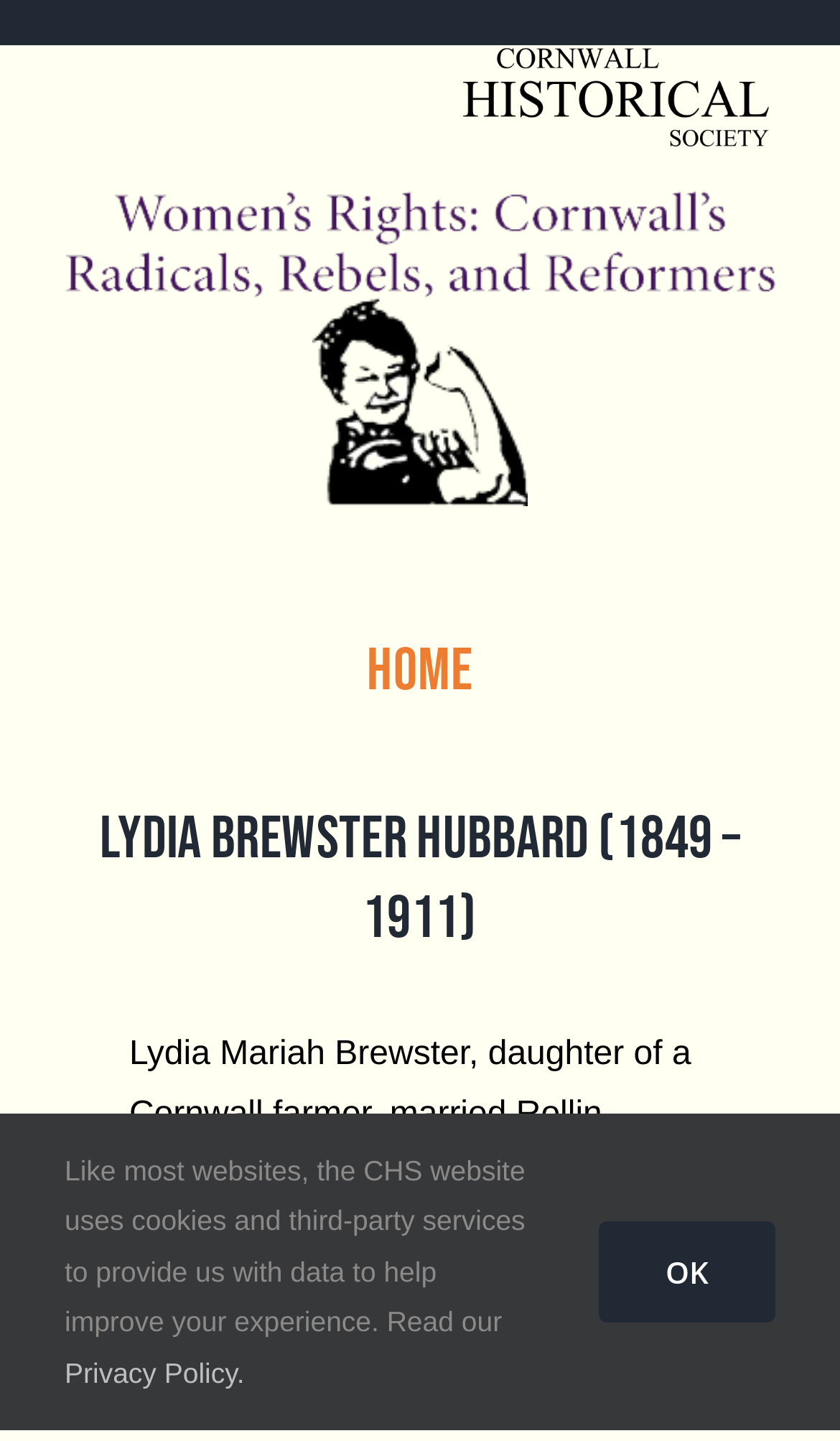Generate a thorough description of the webpage.

The webpage is about Lydia Brewster Hubbard, a woman from Cornwall who lived from 1849 to 1911. At the top of the page, there is a horizontal section containing a link, an image, and another image, all aligned side by side. Below this section, there is a smaller image positioned to the left of a larger image. 

To the left of the larger image, there is a link, followed by a heading that reads "HOME". Below the "HOME" heading, there is a more prominent heading that displays Lydia Brewster Hubbard's name and birth and death years. 

Underneath Lydia's name, there is a paragraph of text that summarizes her life, mentioning her marriage, children, and artistic pursuits. This text is positioned near the bottom of the page, above a notice about the website's use of cookies and third-party services. The notice is accompanied by a link to the website's Privacy Policy. 

At the very bottom of the page, there are two links: "OK" and "Go to Top", with the latter being an arrow icon. The "Go to Top" link is positioned to the left of the "OK" link.